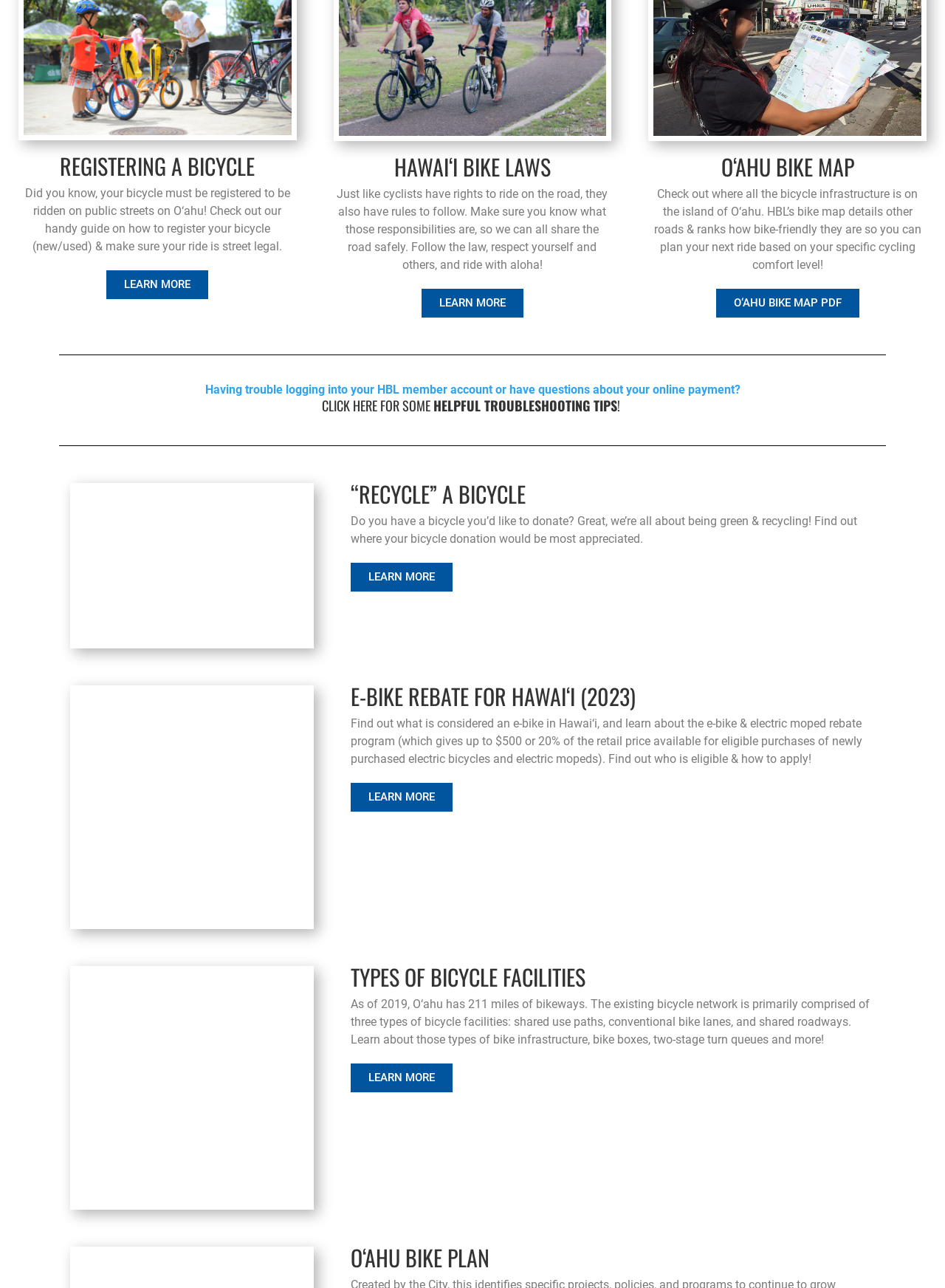Identify the bounding box for the described UI element. Provide the coordinates in (top-left x, top-left y, bottom-right x, bottom-right y) format with values ranging from 0 to 1: LEARN MORE

[0.371, 0.437, 0.479, 0.459]